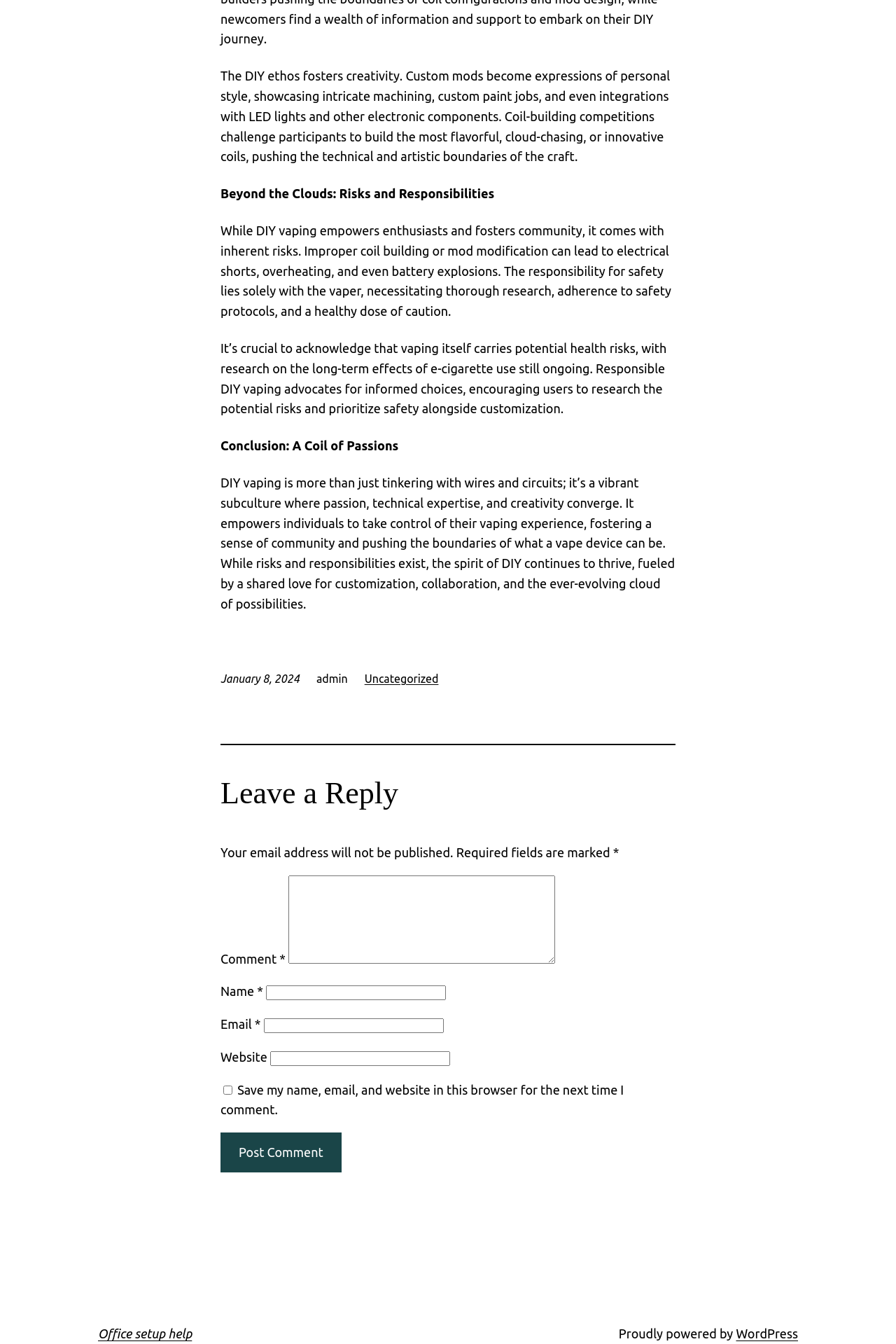Identify the bounding box coordinates for the element you need to click to achieve the following task: "Enter your name". Provide the bounding box coordinates as four float numbers between 0 and 1, in the form [left, top, right, bottom].

[0.297, 0.733, 0.498, 0.744]